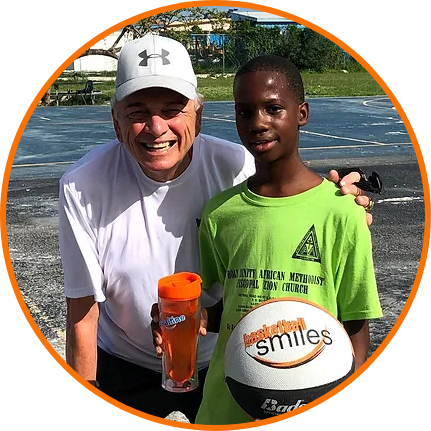Answer the following query concisely with a single word or phrase:
What is the primary focus of the Basketball Smiles organization?

Providing free basketball camps and life skills programs